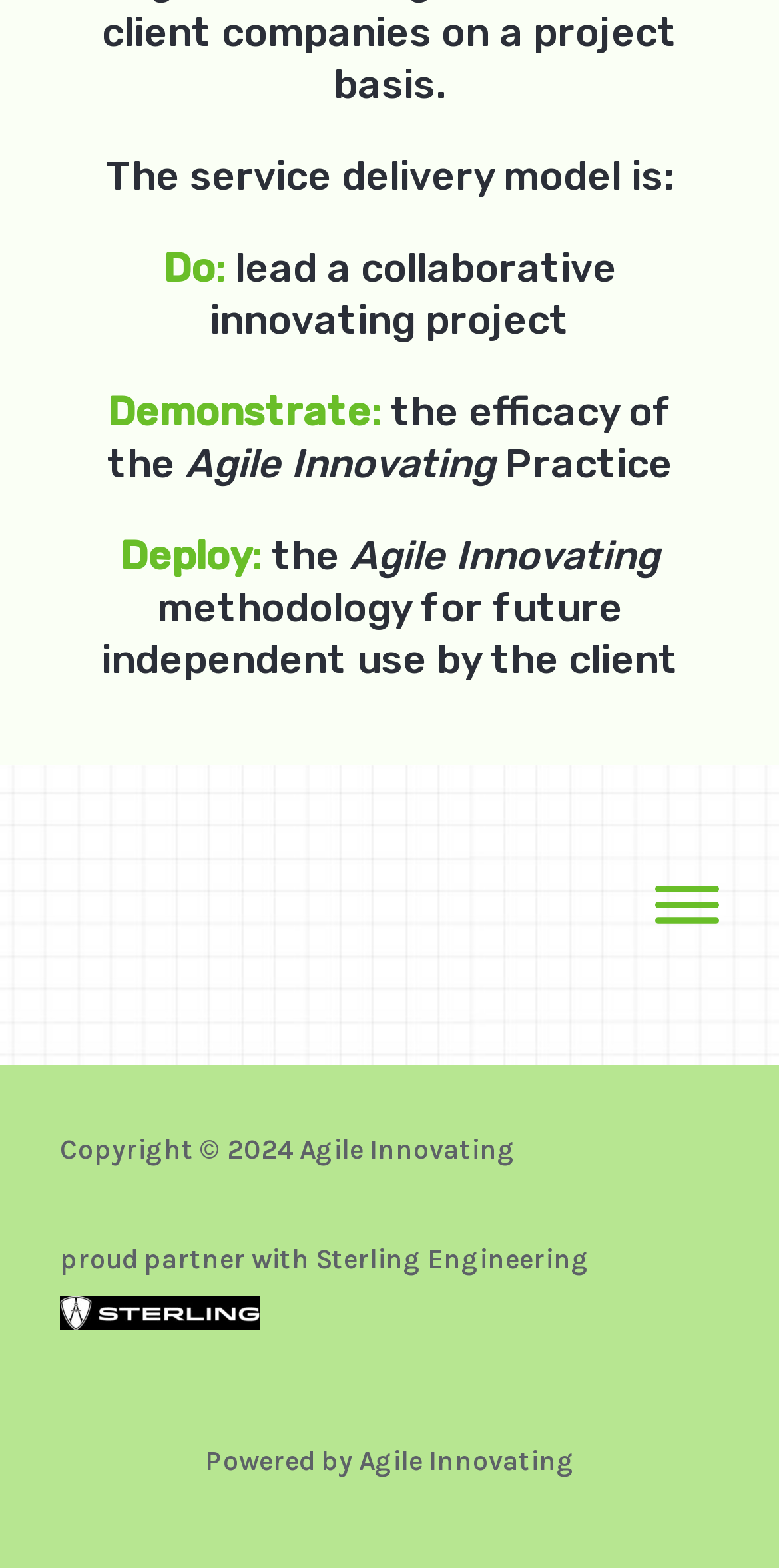What is the first step in the service delivery model?
Look at the image and provide a short answer using one word or a phrase.

Lead a collaborative innovating project